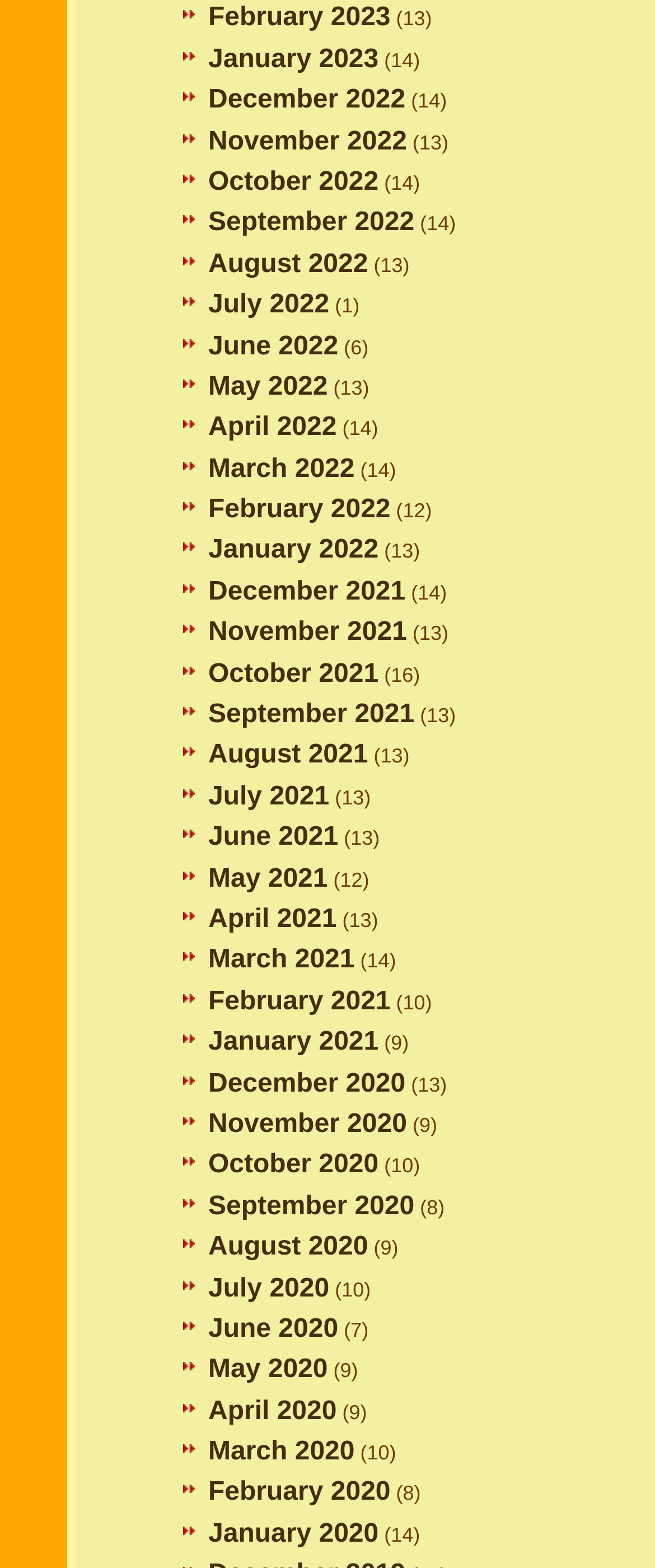What is the most recent month listed?
Please give a detailed and elaborate explanation in response to the question.

I determined the most recent month listed by examining the links at the top of the webpage, which appear to be a list of months in reverse chronological order. The first link is 'February 2023', which suggests it is the most recent month listed.